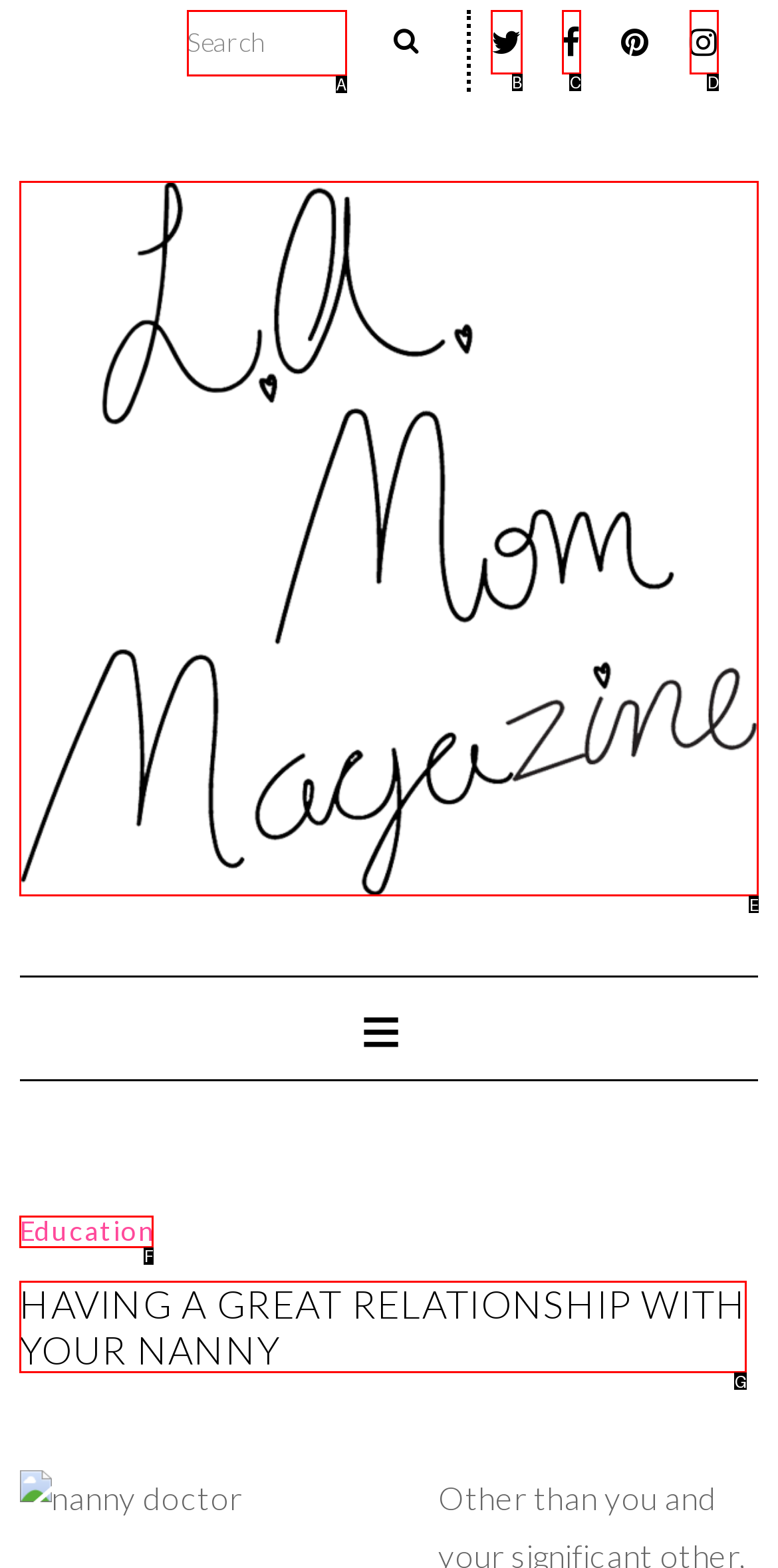Given the description: input value="Search" name="s" title="Search", identify the matching option. Answer with the corresponding letter.

A